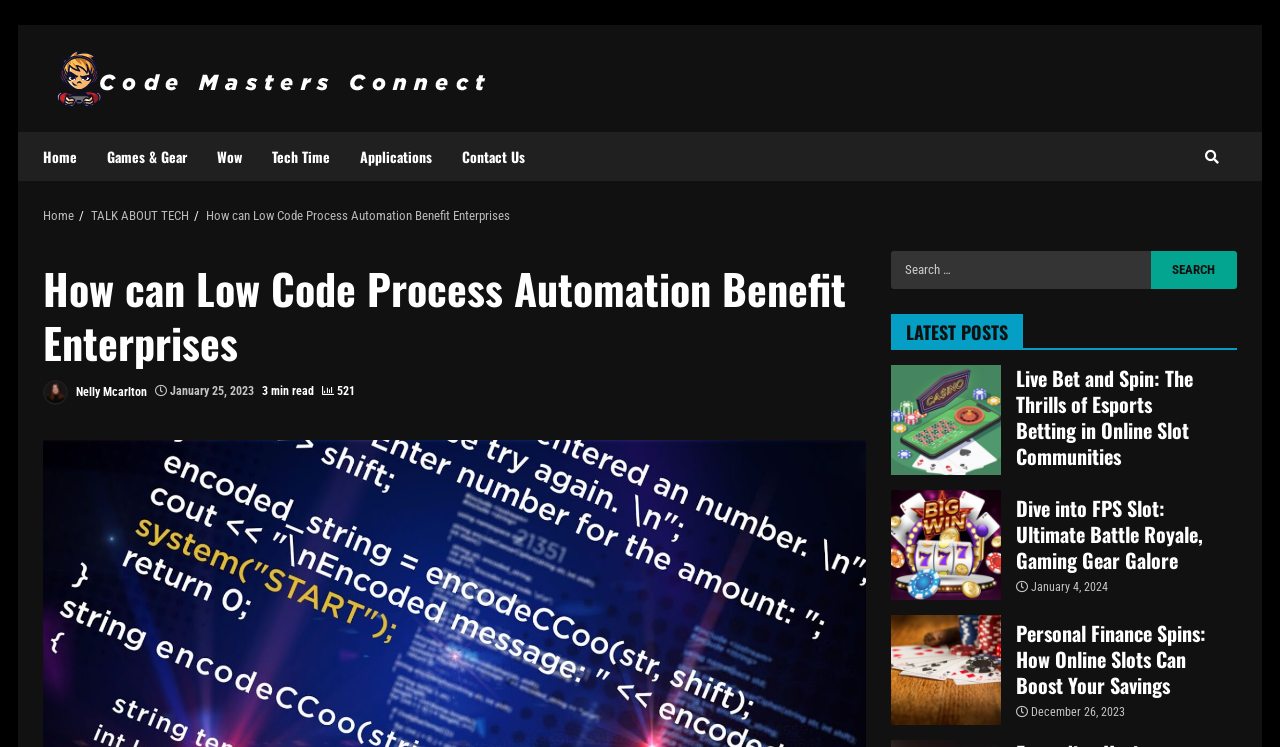Identify the bounding box coordinates necessary to click and complete the given instruction: "Explore the website of MRRSE".

None